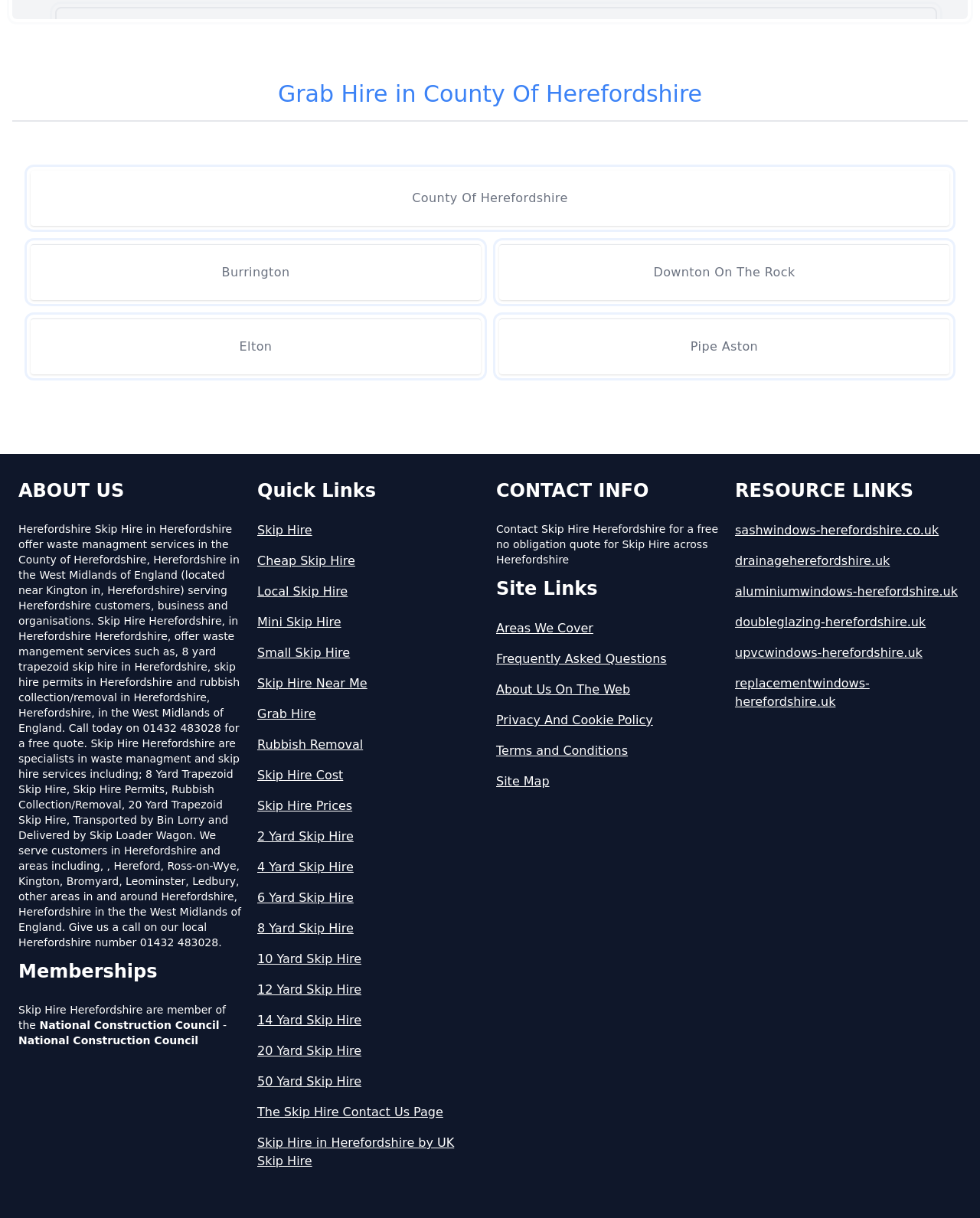Please identify the bounding box coordinates of the element on the webpage that should be clicked to follow this instruction: "Get a free quote by calling 01432 483028". The bounding box coordinates should be given as four float numbers between 0 and 1, formatted as [left, top, right, bottom].

[0.019, 0.429, 0.246, 0.779]